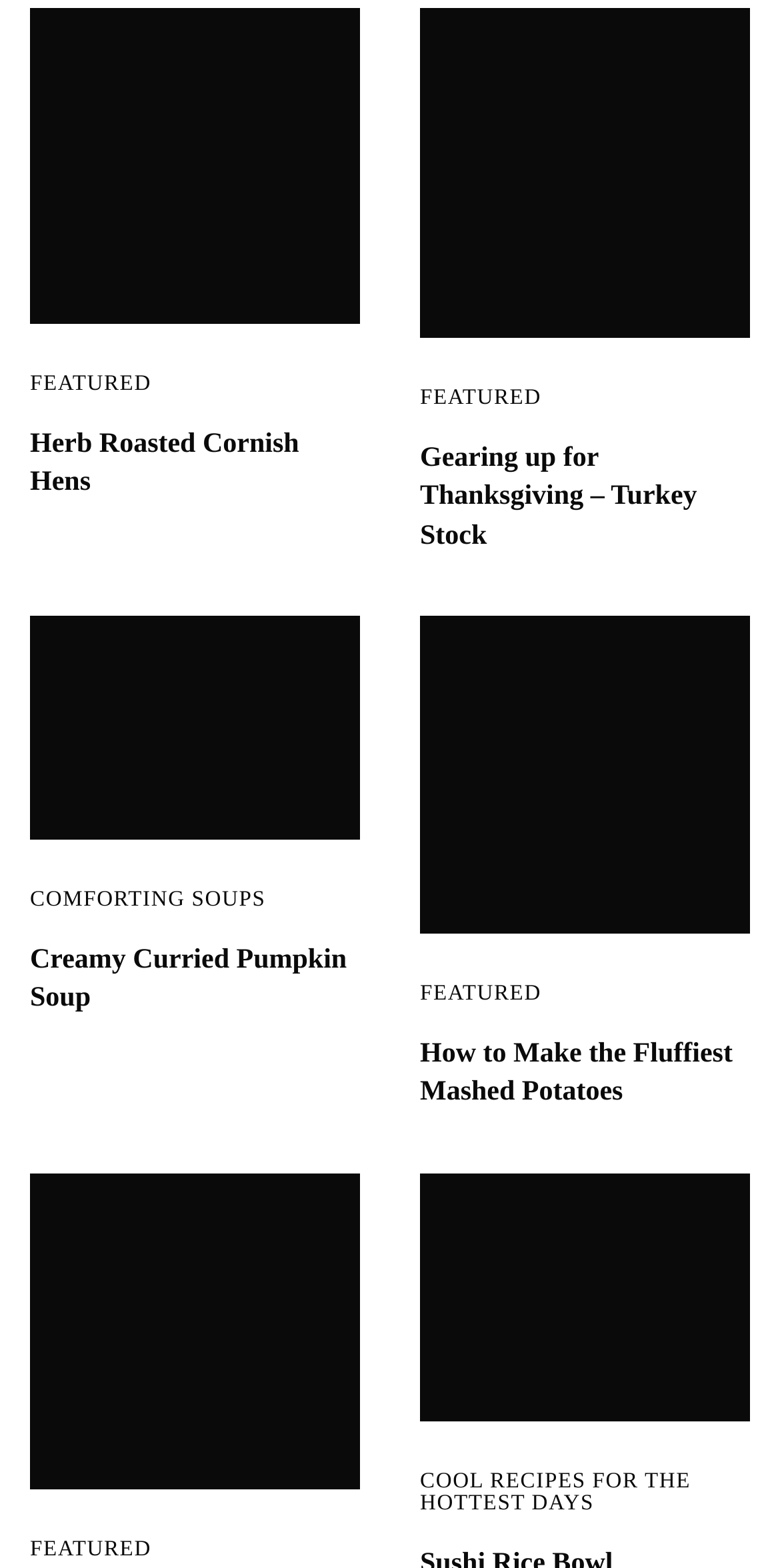Determine the bounding box coordinates of the region to click in order to accomplish the following instruction: "Call the phone number". Provide the coordinates as four float numbers between 0 and 1, specifically [left, top, right, bottom].

None